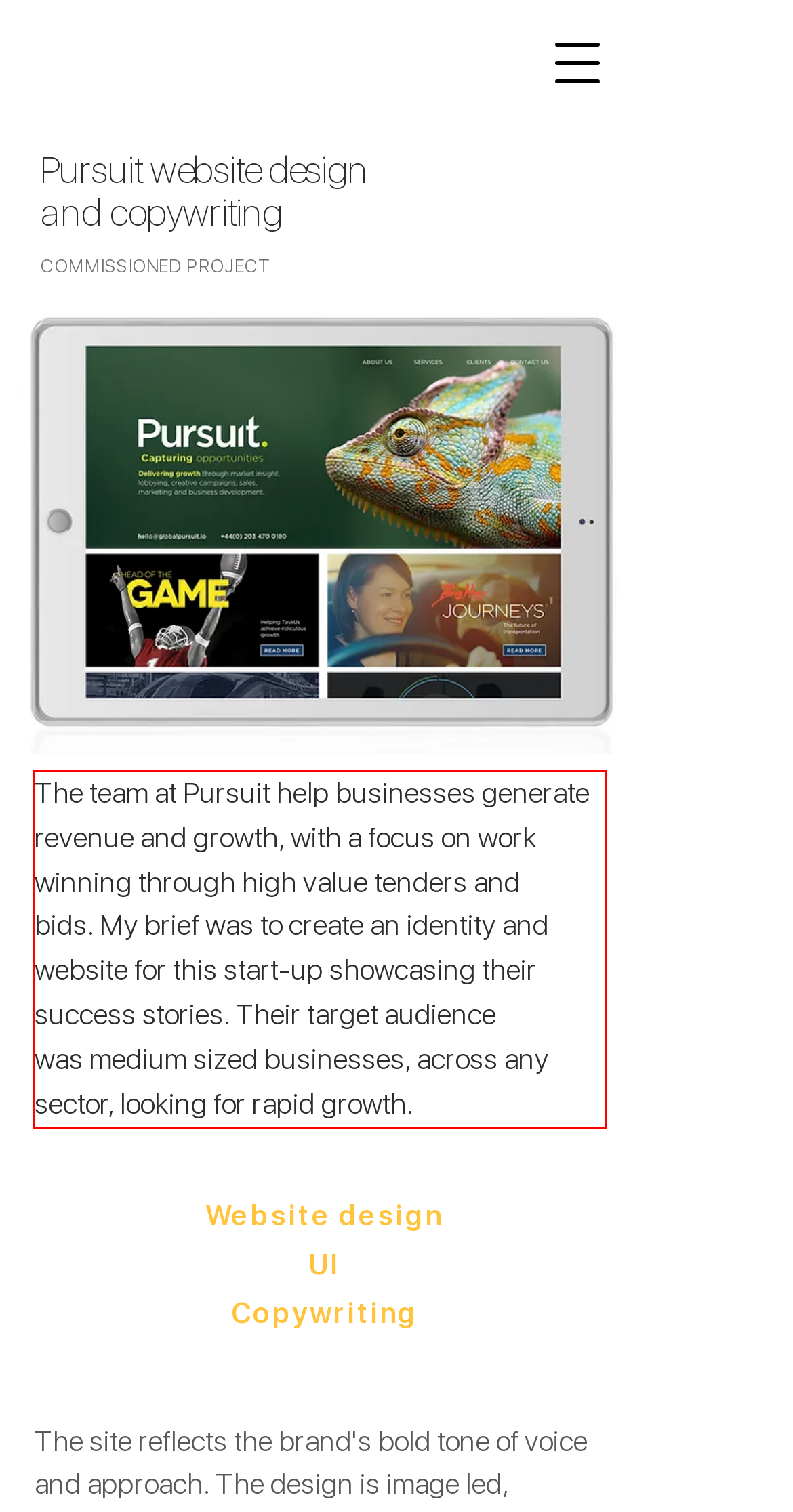In the given screenshot, locate the red bounding box and extract the text content from within it.

The team at Pursuit help businesses generate revenue and growth, with a focus on work winning through high value tenders and bids. My brief was to create an identity and website for this start-up showcasing their success stories. Their target audience was medium sized businesses, across any sector, looking for rapid growth.